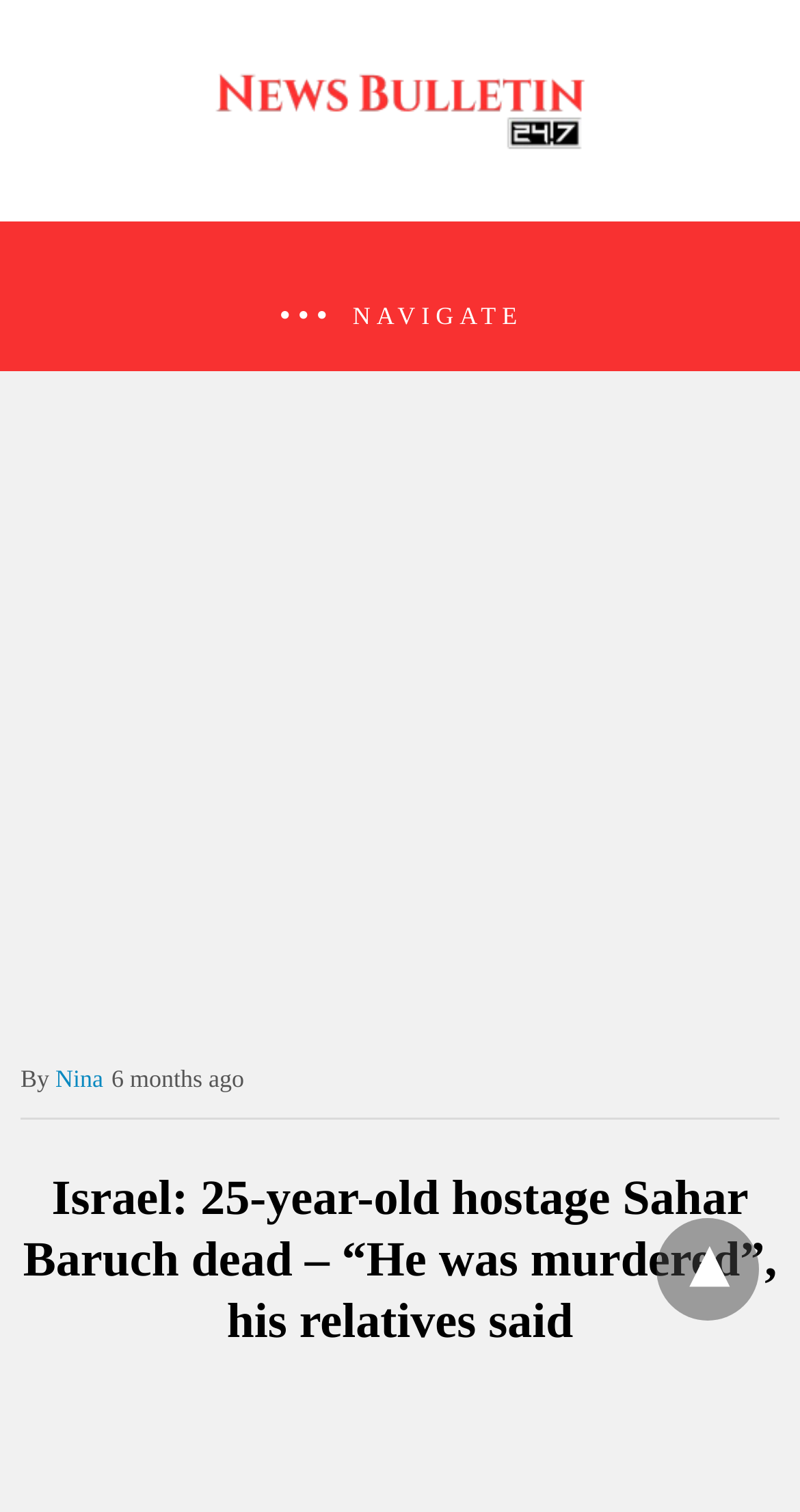What is the name of the deceased hostage?
Please ensure your answer to the question is detailed and covers all necessary aspects.

The name of the deceased hostage can be found in the main heading of the webpage, which states 'Israel: 25-year-old hostage Sahar Baruch dead – “He was murdered”, his relatives said'.